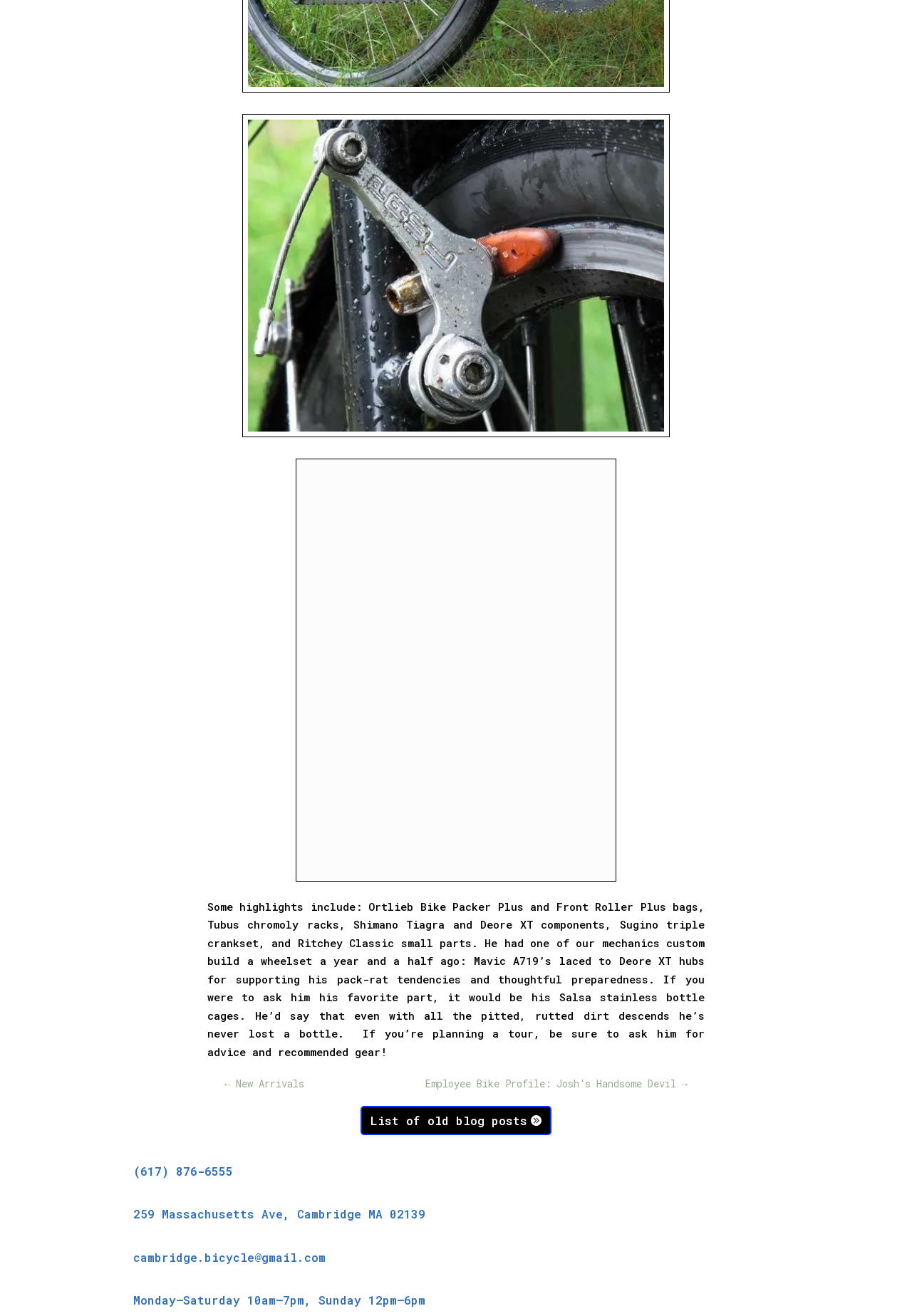What is the name of the bike in the first image?
Based on the screenshot, provide your answer in one word or phrase.

Paul components touring Canti Koolstop Salmon